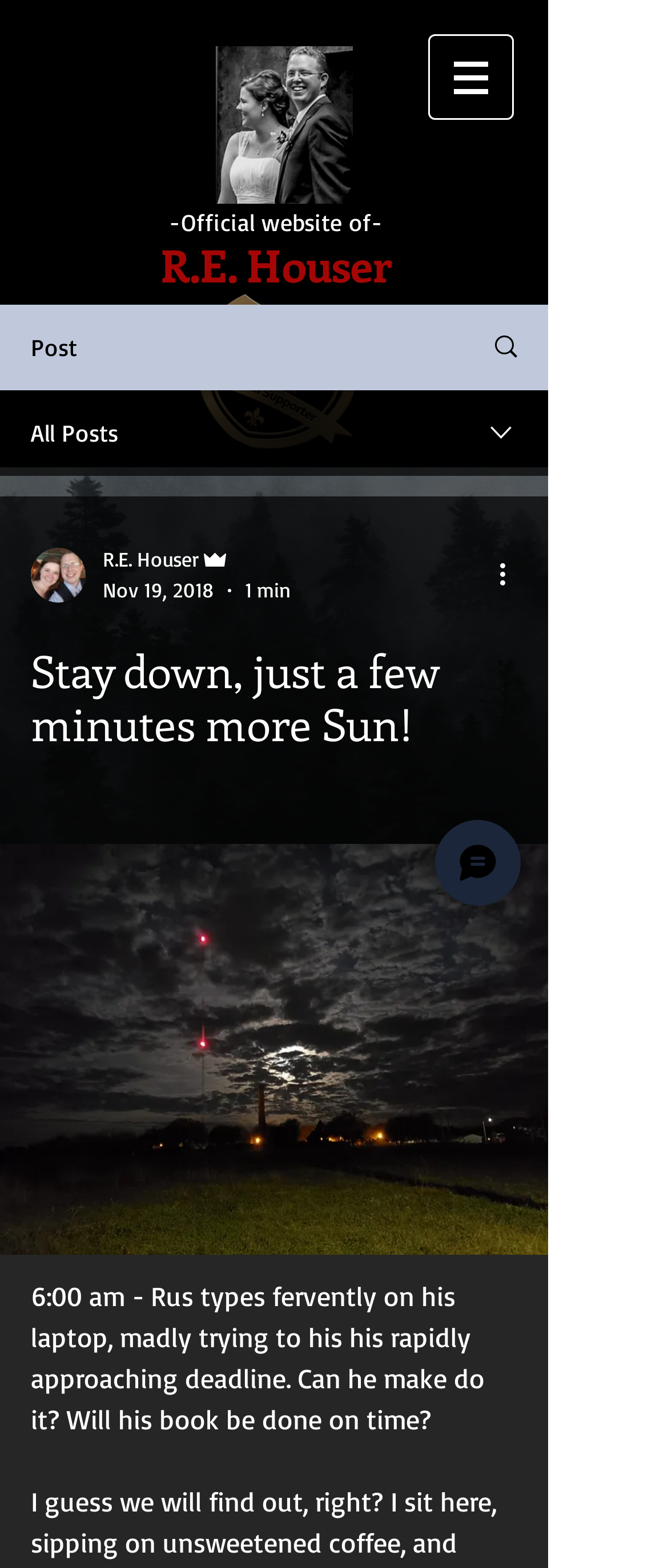What is the category of the post?
Please provide a single word or phrase in response based on the screenshot.

Writer's picture